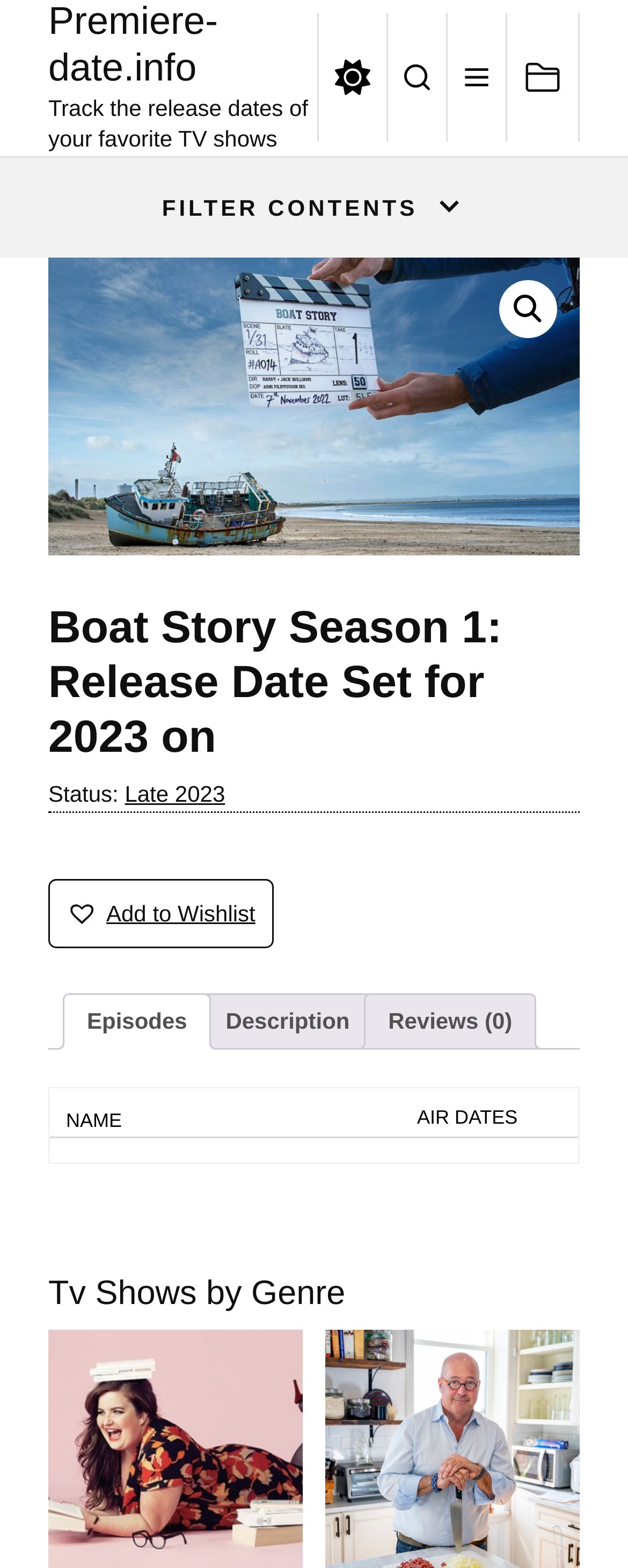Utilize the details in the image to give a detailed response to the question: What is the purpose of the 'Add to Wishlist' button?

The 'Add to Wishlist' button is located below the status section. Its purpose is to allow users to add Boat Story Season 1 to their wishlist, likely for tracking or reminders.